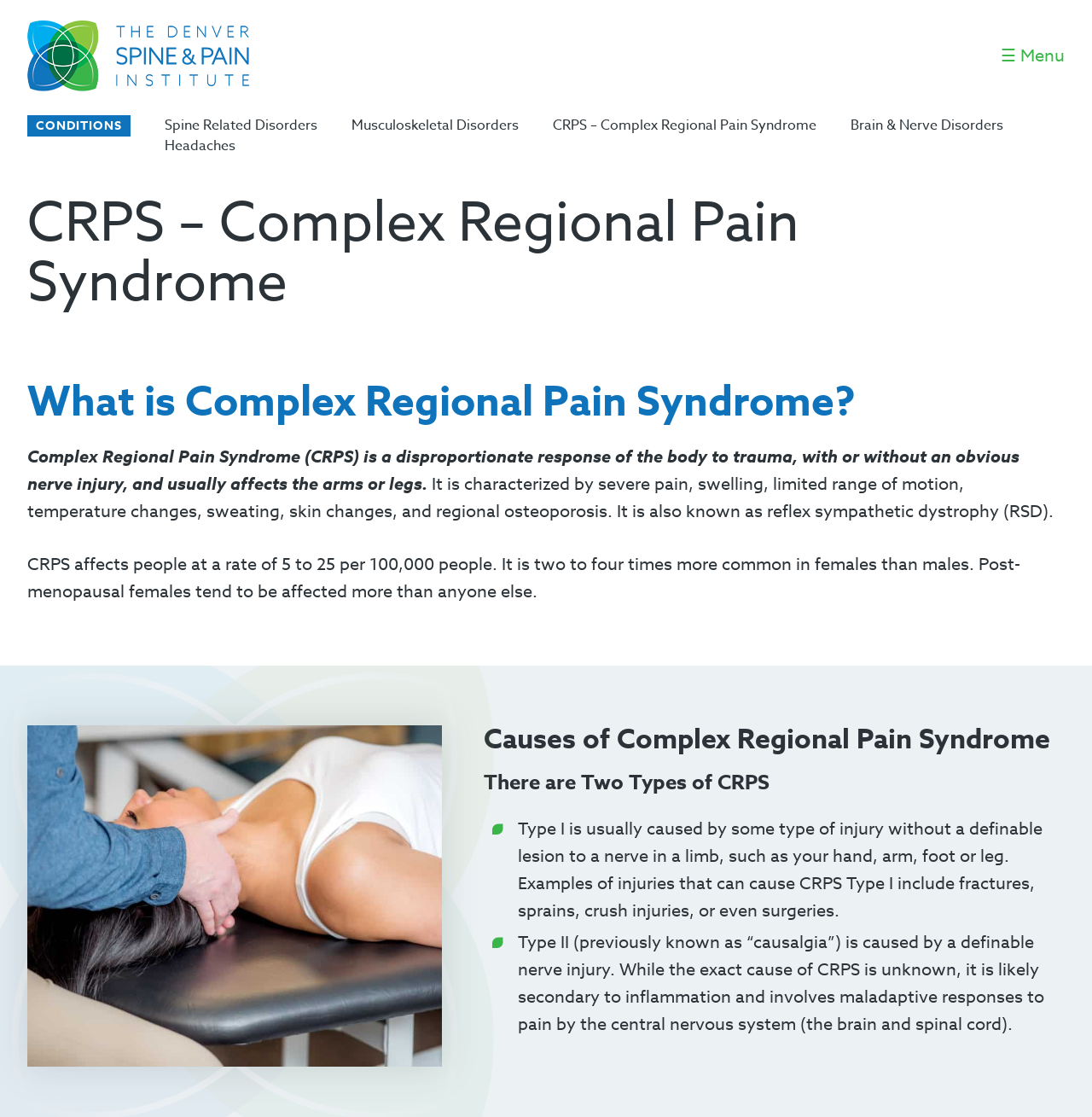What is the usual cause of CRPS Type I?
Please describe in detail the information shown in the image to answer the question.

According to the webpage, CRPS Type I is usually caused by some type of injury without a definable lesion to a nerve in a limb, such as fractures, sprains, crush injuries, or even surgeries.